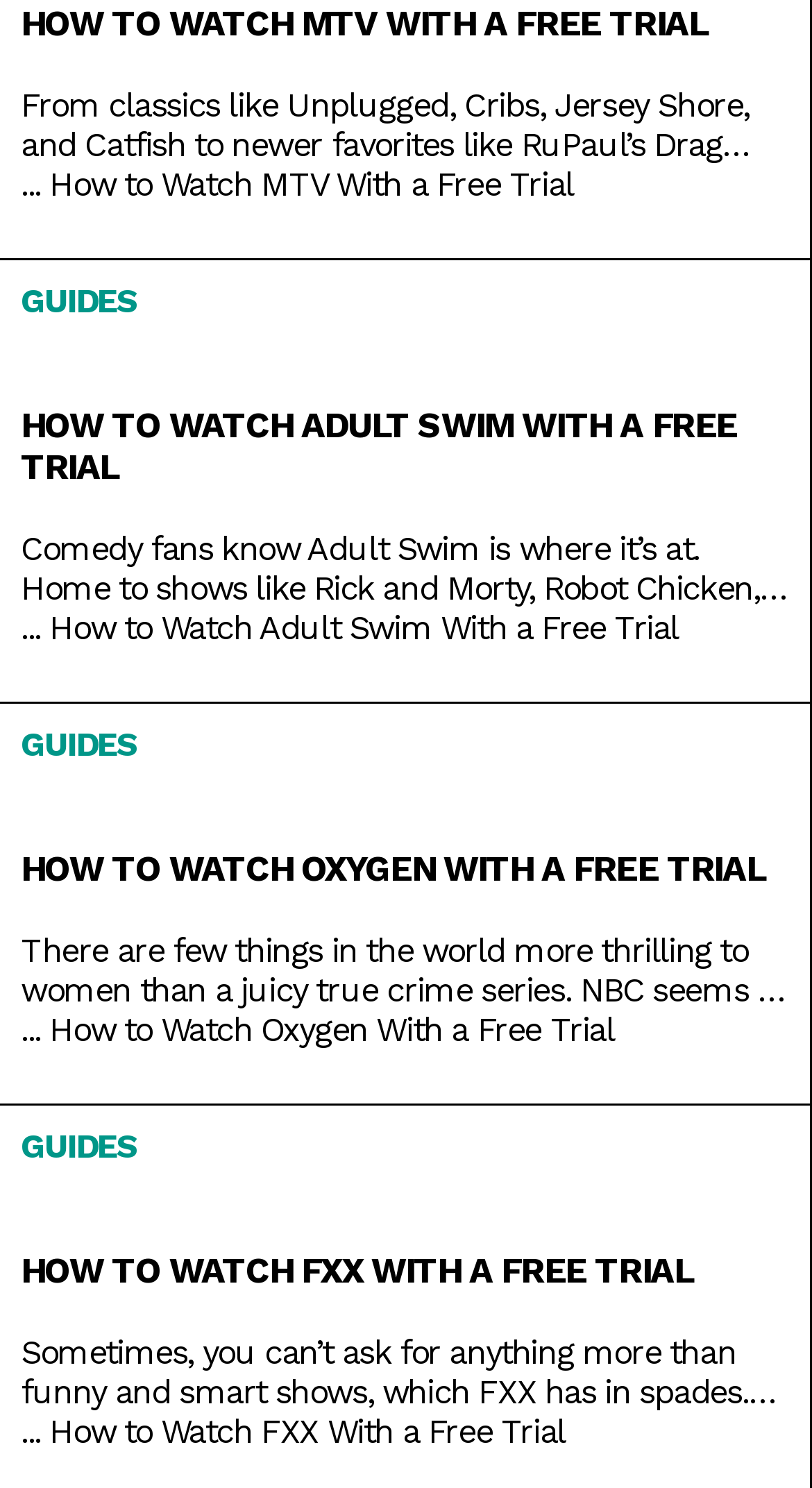Specify the bounding box coordinates for the region that must be clicked to perform the given instruction: "Click on 'HOW TO WATCH MTV WITH A FREE TRIAL'".

[0.026, 0.002, 0.972, 0.03]